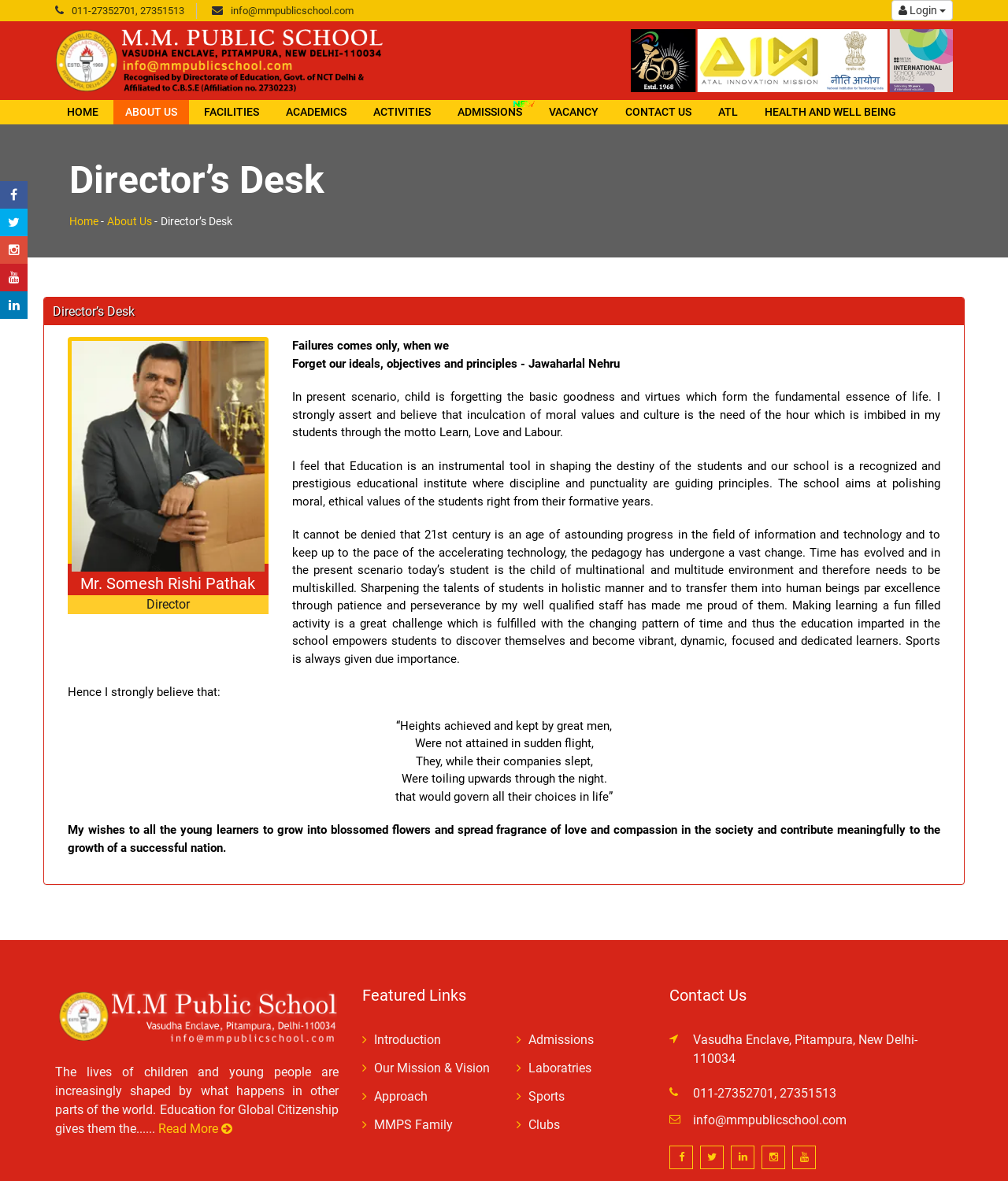Highlight the bounding box coordinates of the element that should be clicked to carry out the following instruction: "View the school's Facebook page". The coordinates must be given as four float numbers ranging from 0 to 1, i.e., [left, top, right, bottom].

[0.0, 0.153, 0.027, 0.177]